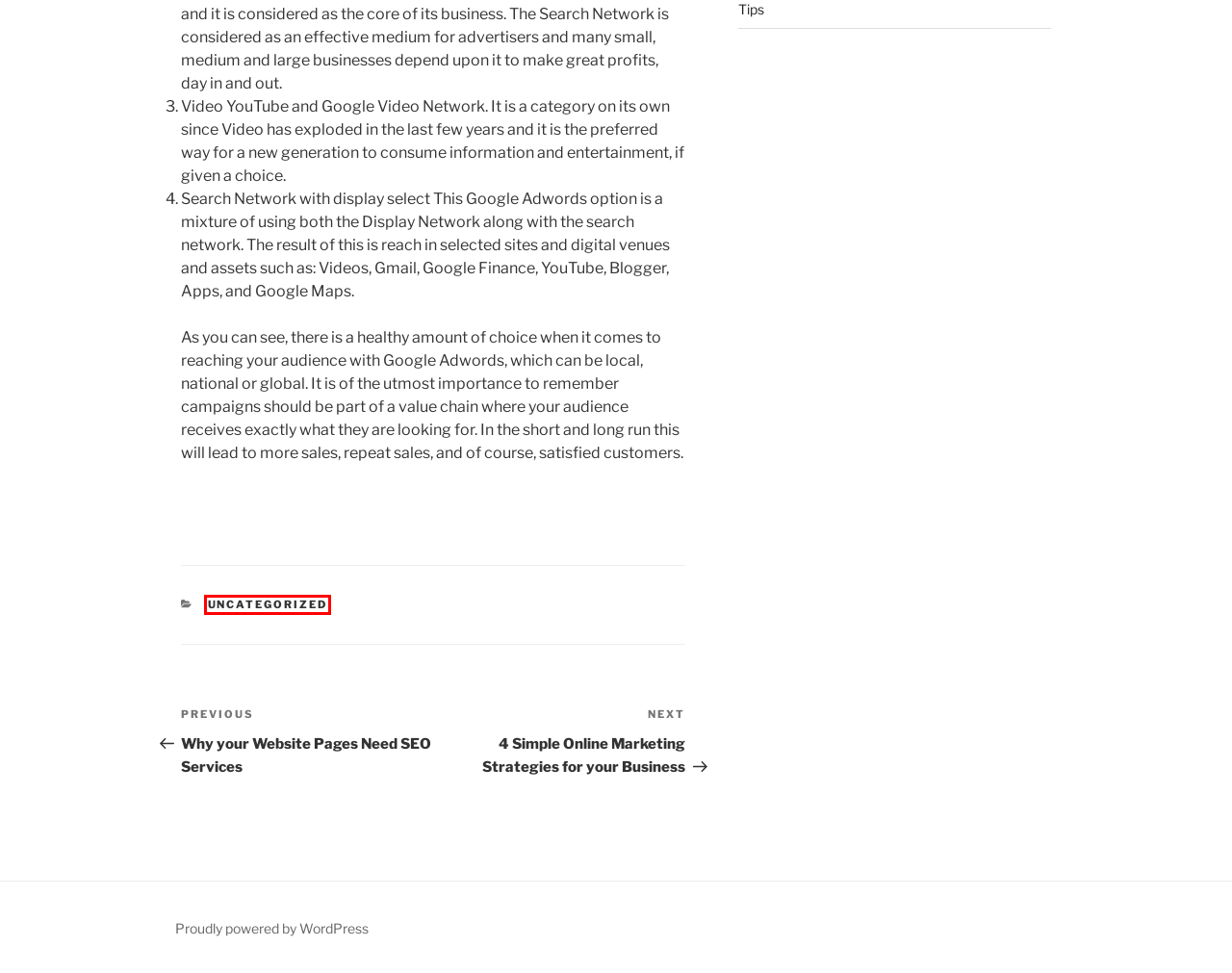You are presented with a screenshot of a webpage containing a red bounding box around a particular UI element. Select the best webpage description that matches the new webpage after clicking the element within the bounding box. Here are the candidates:
A. Uncategorized – Currents 2011
B. Elevate Your Roofing Business – SEO Services Unveiled! – Currents 2011
C. Need More Visitors To Your Site? Try These SEO Tips – Currents 2011
D. Currents 2011 – Web Design and SEO Tips
E. Why Are SEO Services So Important for Roofing Companies? – Currents 2011
F. 4 Simple Online Marketing Strategies for your Business – Currents 2011
G. Why your Website Pages Need SEO Services – Currents 2011
H. Blog Tool, Publishing Platform, and CMS – WordPress.org

A